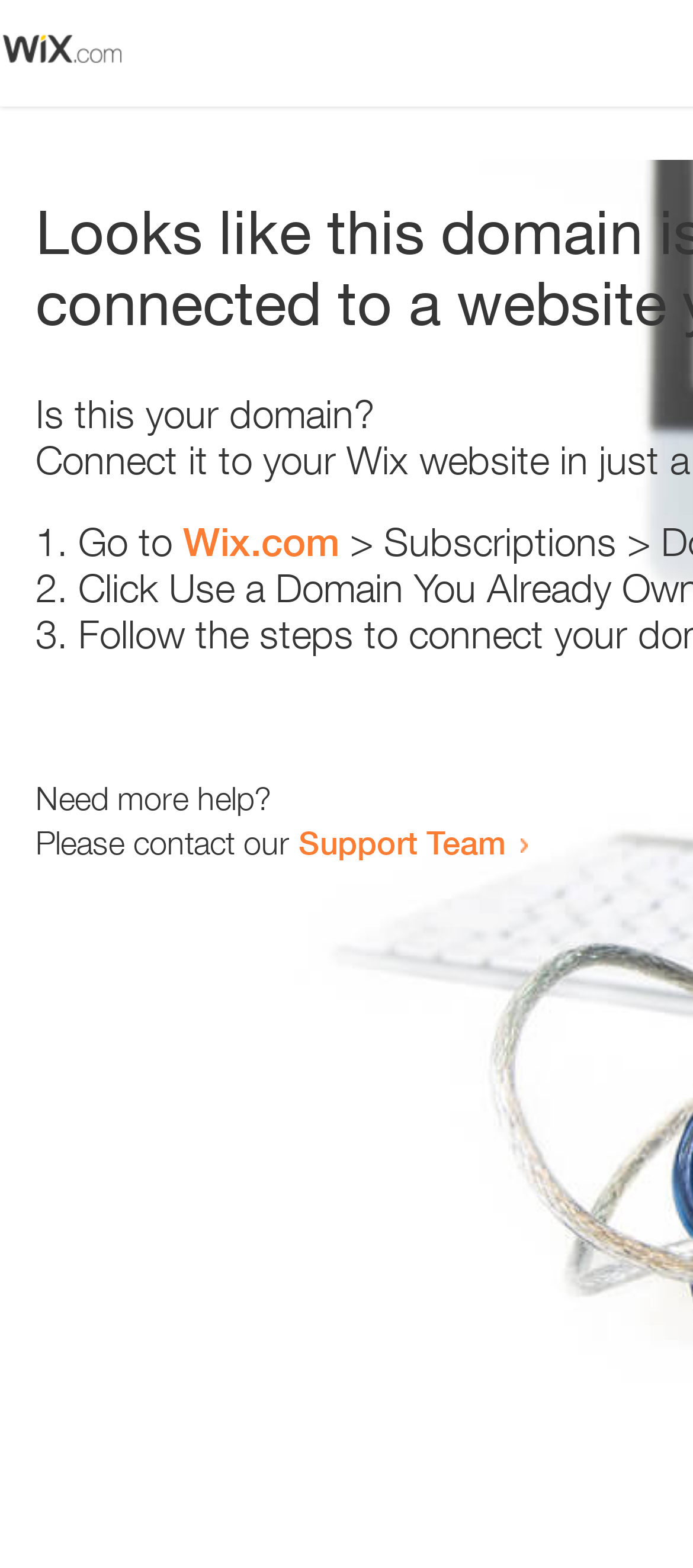Generate the title text from the webpage.

Looks like this domain isn't
connected to a website yet